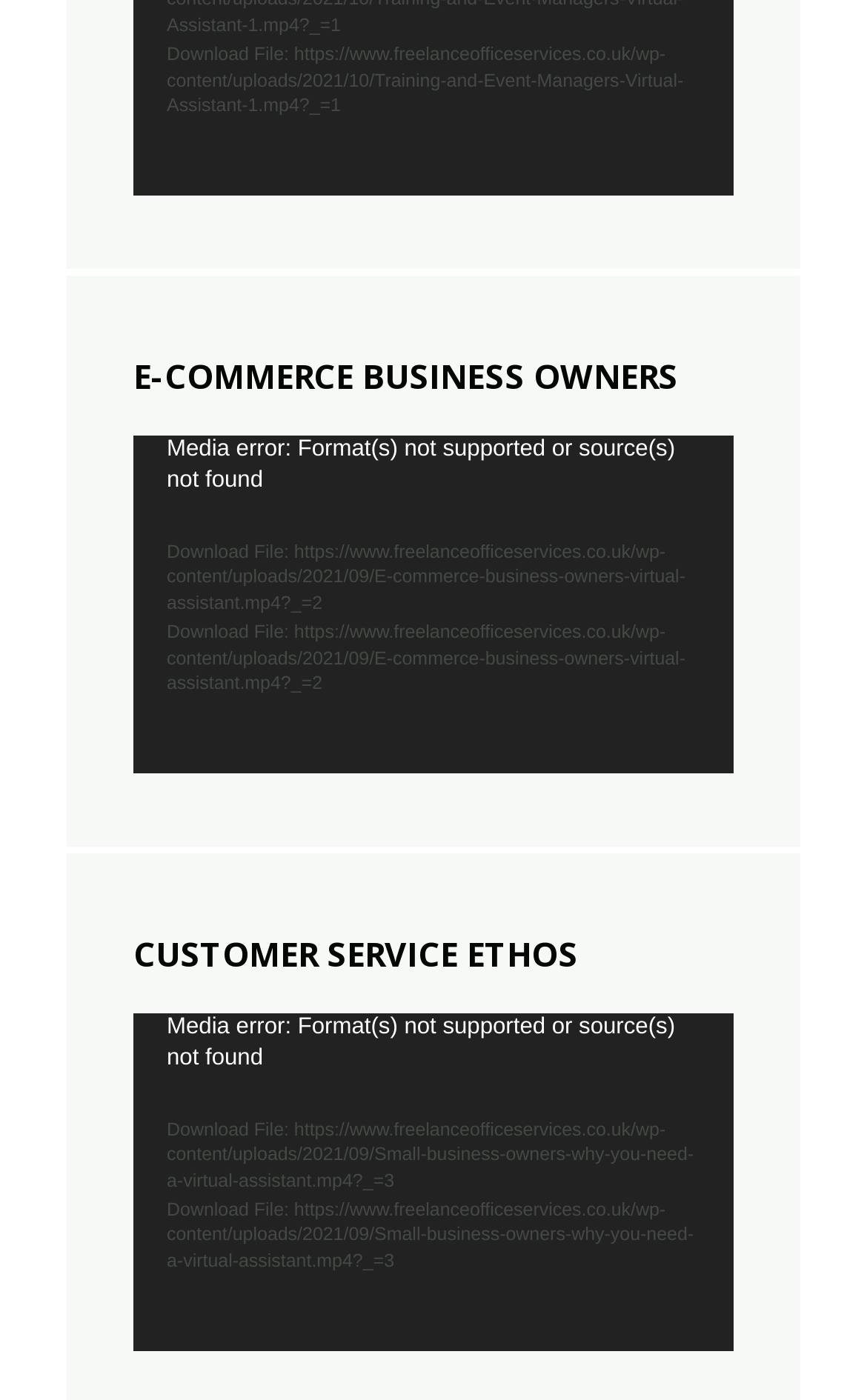Find the bounding box coordinates for the element described here: "Spiritually Speaking Daily Guardian".

None